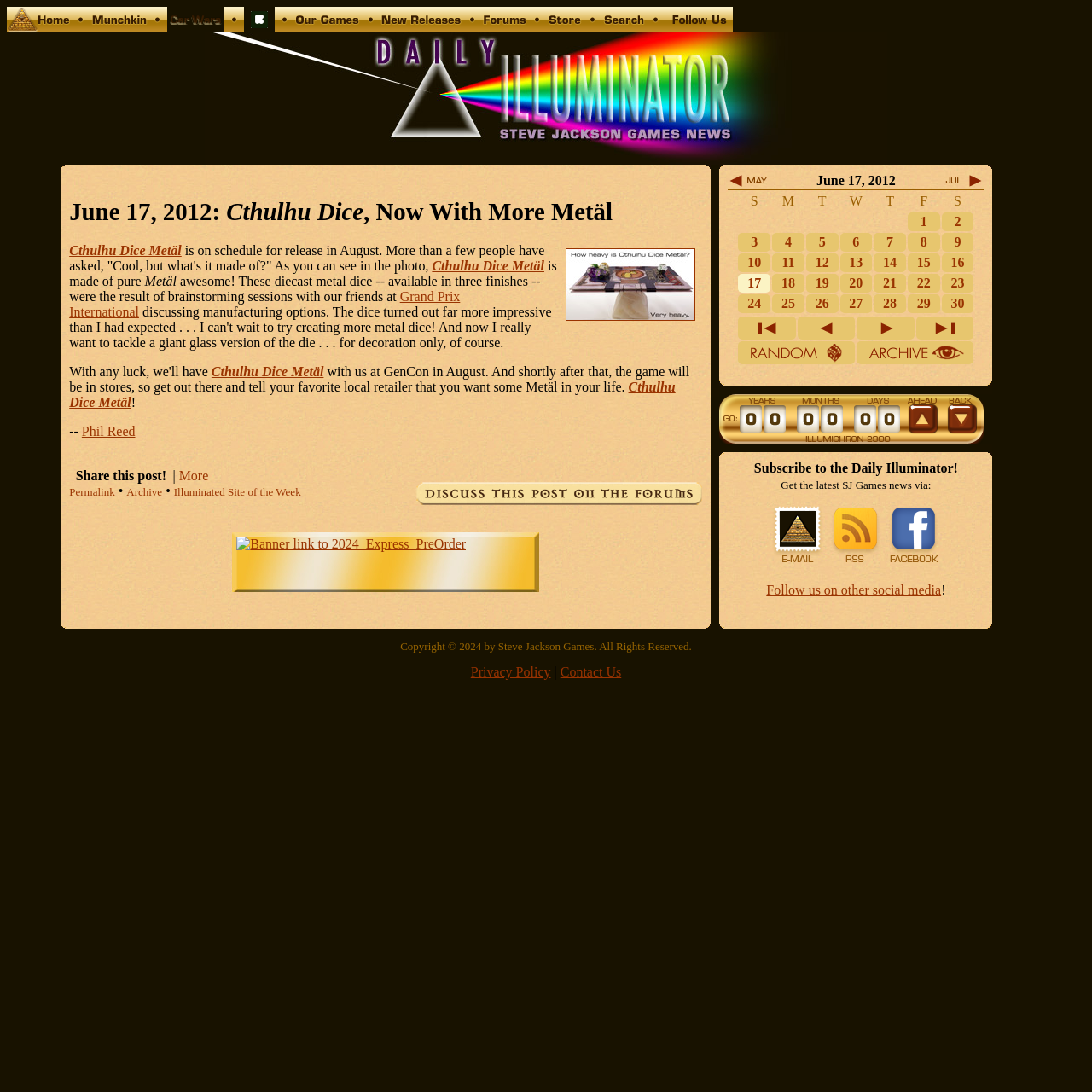Extract the primary headline from the webpage and present its text.

June 17, 2012: Cthulhu Dice, Now With More Metäl